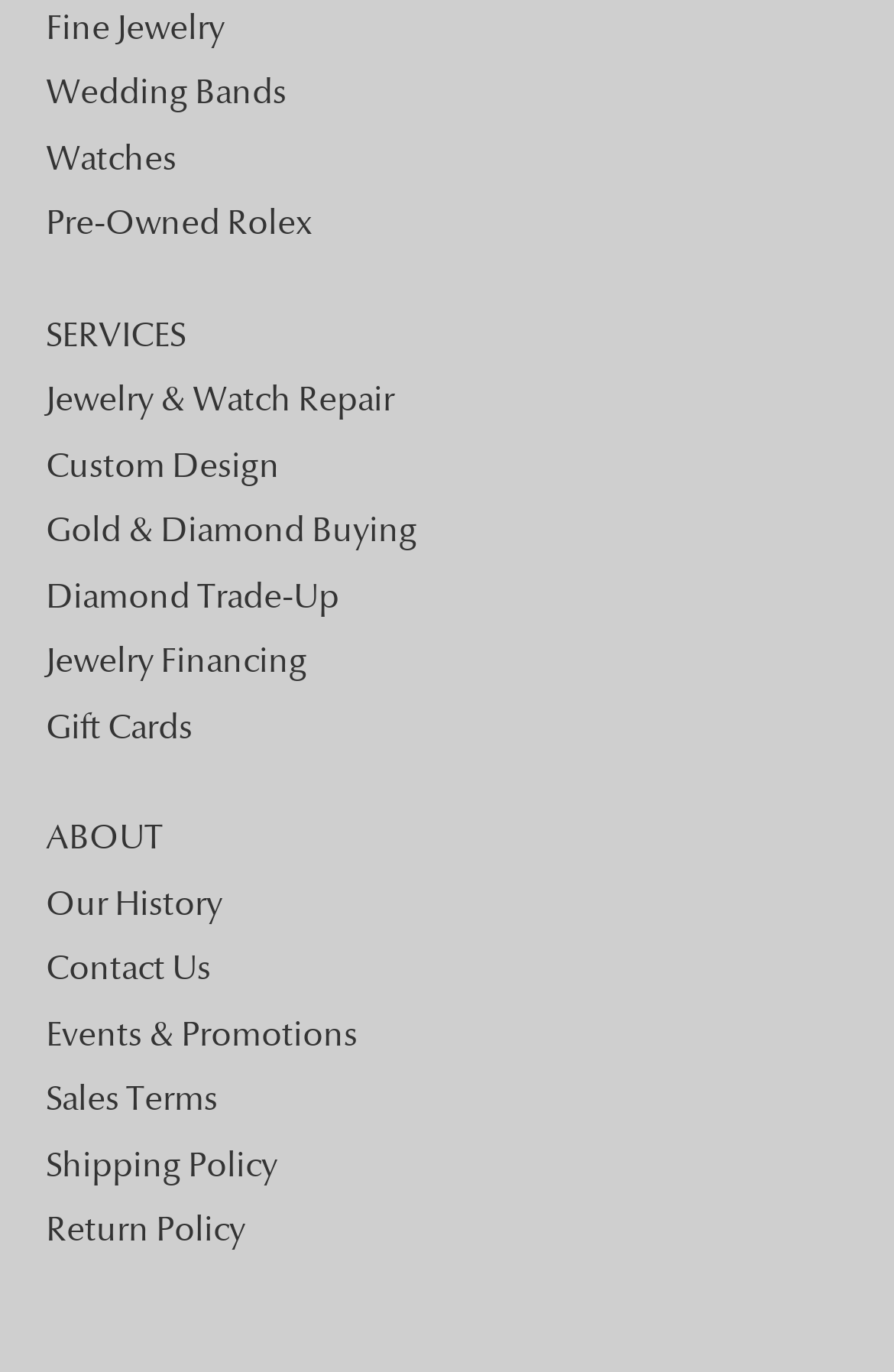Determine the bounding box coordinates for the area that needs to be clicked to fulfill this task: "Learn about the company's history". The coordinates must be given as four float numbers between 0 and 1, i.e., [left, top, right, bottom].

[0.051, 0.643, 0.249, 0.675]